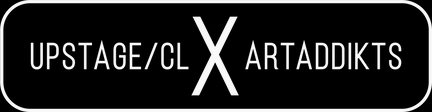Provide a single word or phrase answer to the question: 
What is the significance of the bold 'X' in the logo?

Signify the partnership